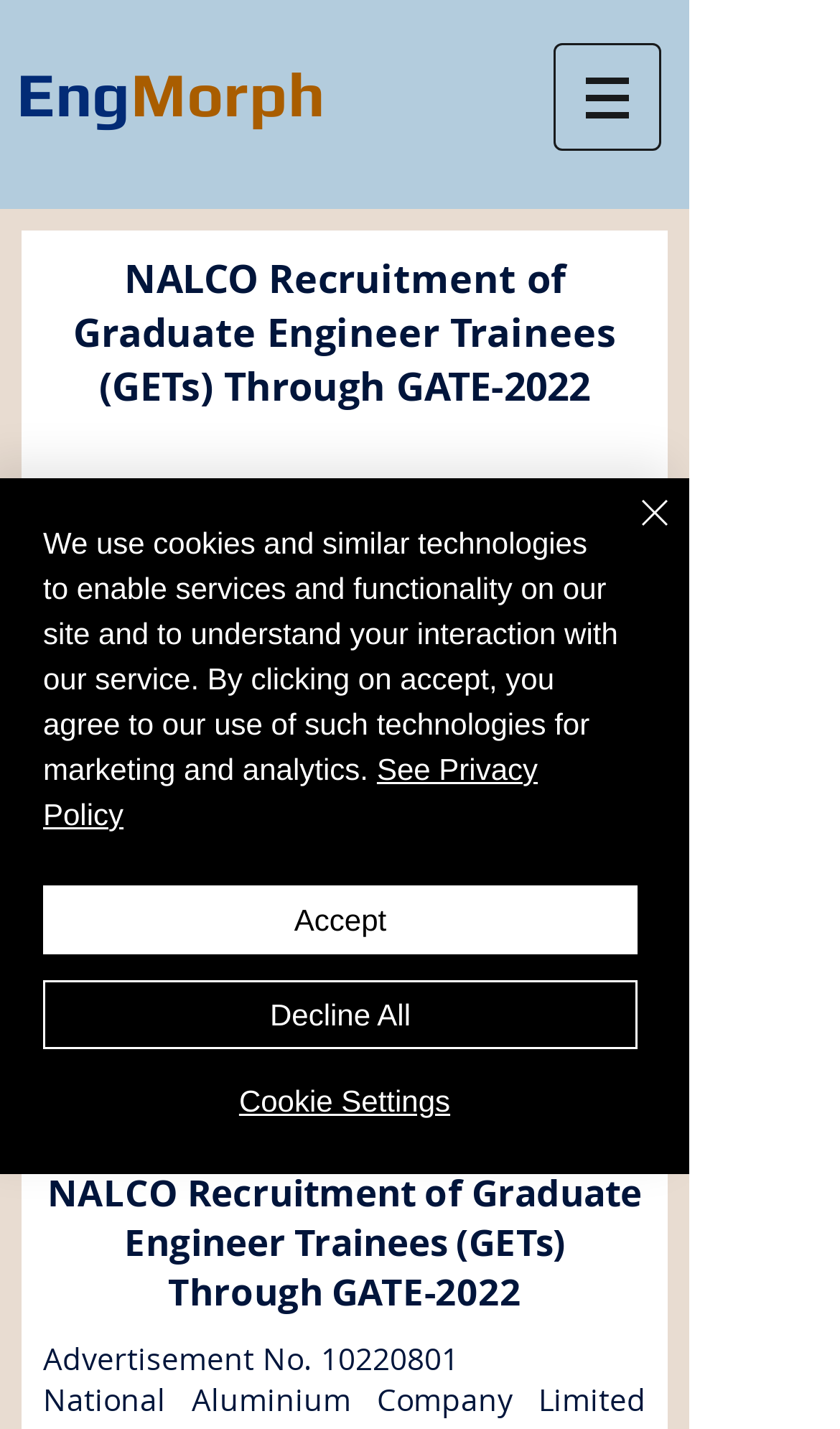Please specify the bounding box coordinates of the region to click in order to perform the following instruction: "Click the EngMorph link".

[0.019, 0.041, 0.386, 0.09]